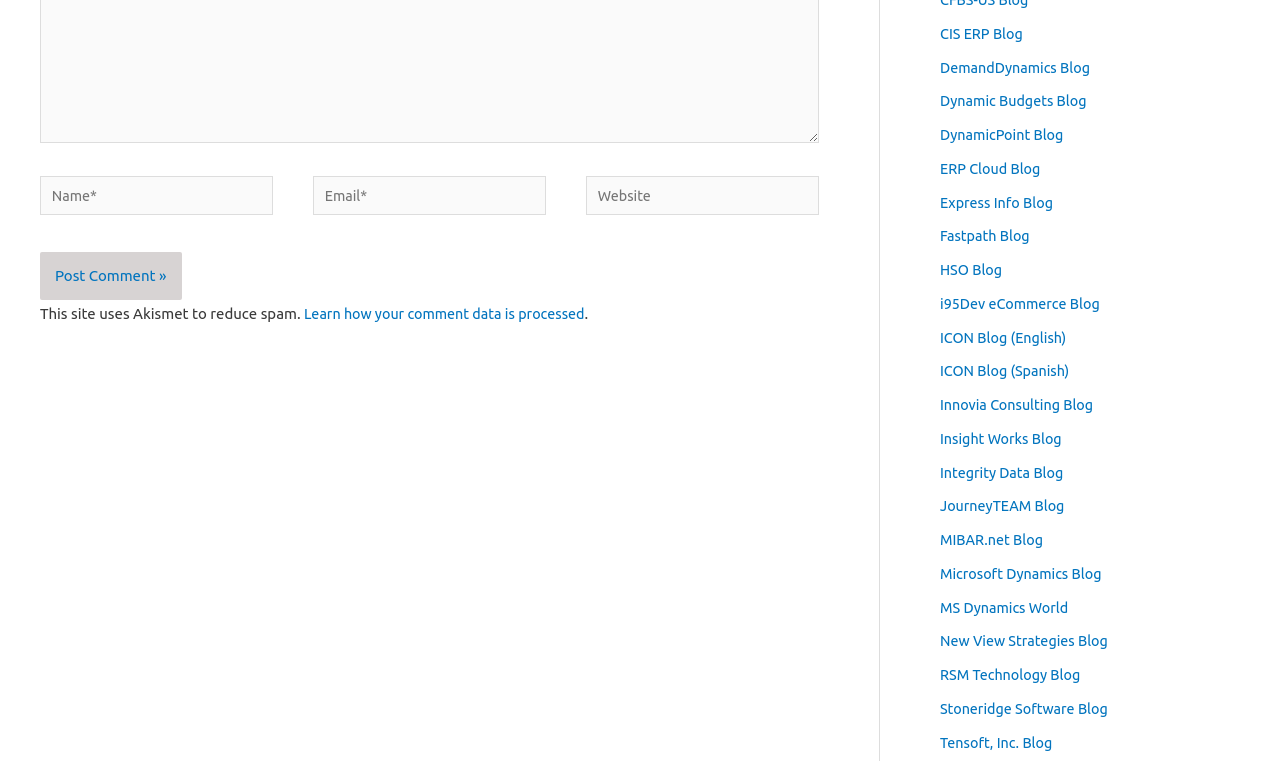What is the function of the 'Post Comment »' button?
Please give a detailed and thorough answer to the question, covering all relevant points.

The 'Post Comment »' button is located below the textboxes for inputting name, email, and website, and is likely the final step in the comment submission process. Its presence and position suggest that its function is to submit the user's comment for posting.